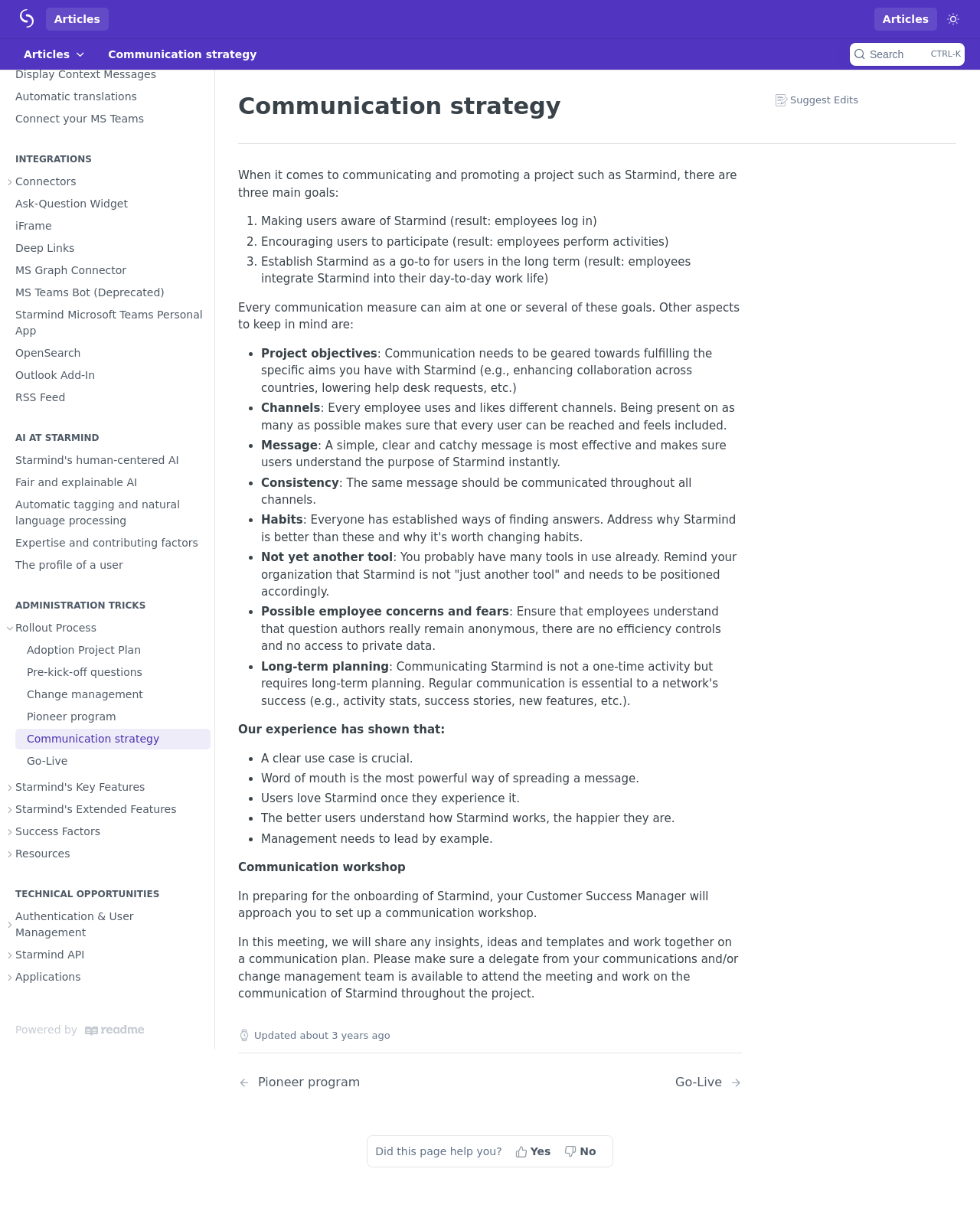Identify the bounding box coordinates of the clickable section necessary to follow the following instruction: "Search". The coordinates should be presented as four float numbers from 0 to 1, i.e., [left, top, right, bottom].

[0.867, 0.035, 0.984, 0.054]